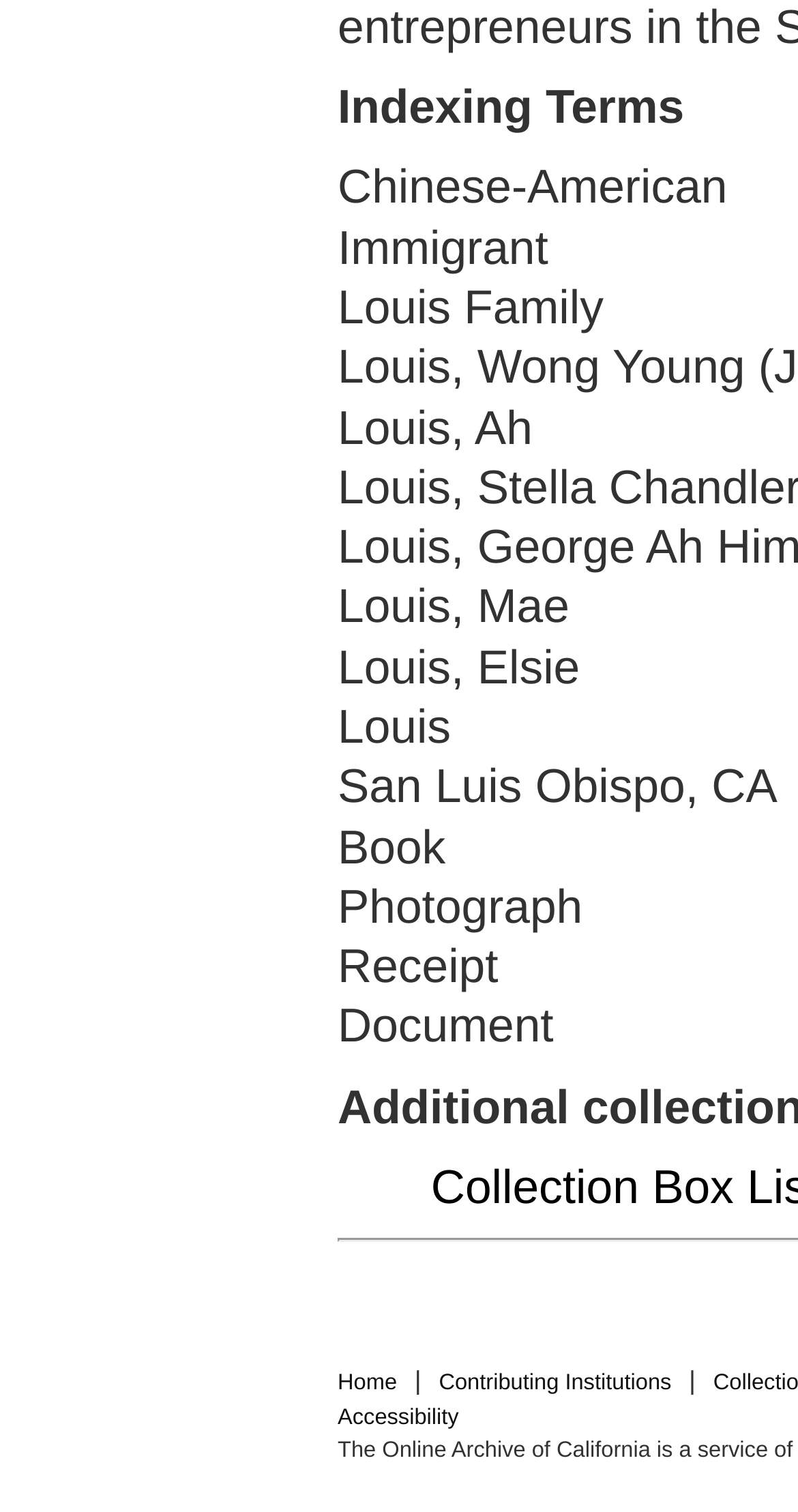What is the location mentioned?
Utilize the image to construct a detailed and well-explained answer.

The location mentioned is 'San Luis Obispo, CA', which is likely related to the Louis family or their documents.